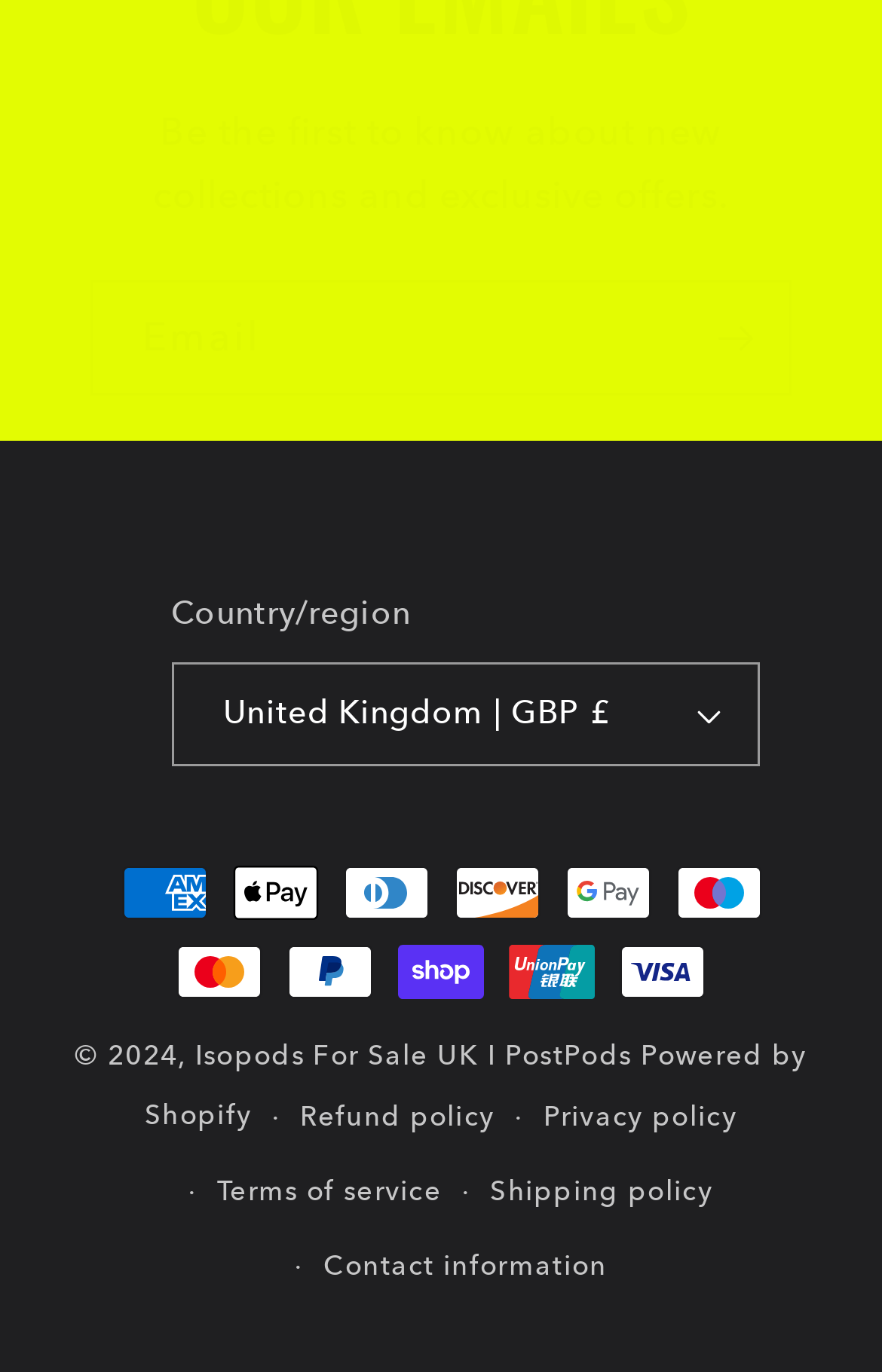Pinpoint the bounding box coordinates of the element to be clicked to execute the instruction: "Contact us".

[0.366, 0.896, 0.688, 0.951]